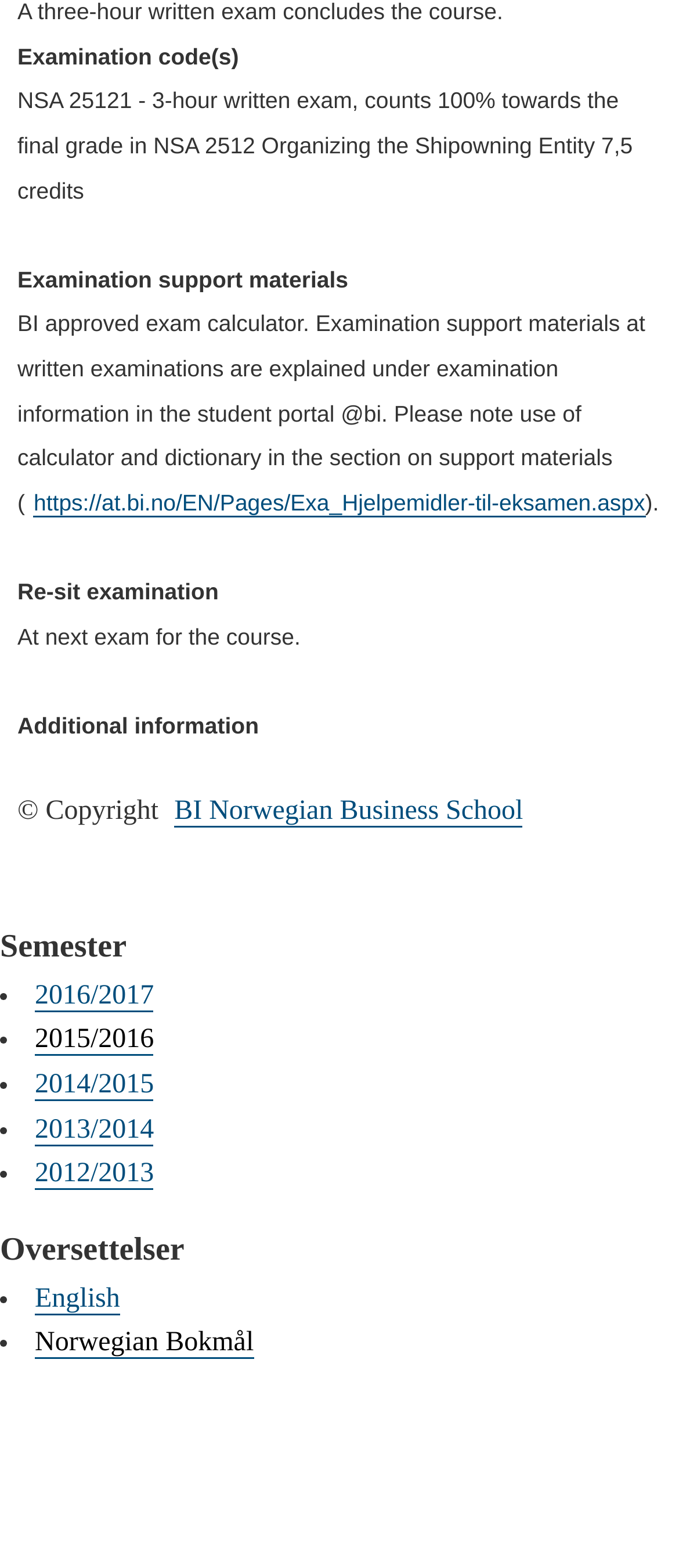Pinpoint the bounding box coordinates of the area that must be clicked to complete this instruction: "Translate to English".

[0.051, 0.819, 0.177, 0.839]